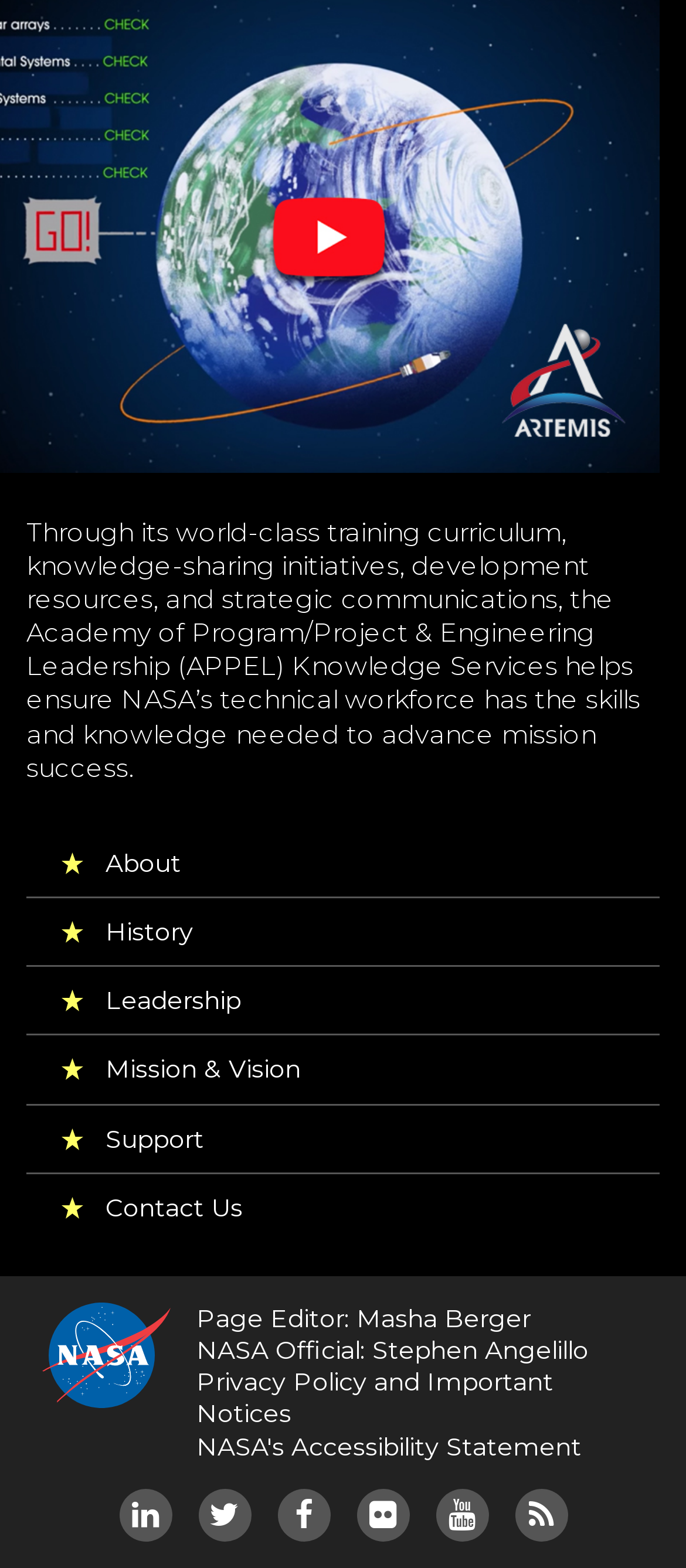How many social media platforms are linked?
Please give a detailed and elaborate answer to the question based on the image.

The social media platforms linked are LinkedIn, Twitter, Facebook, Flickr, and YouTube, which can be found at the bottom of the webpage.